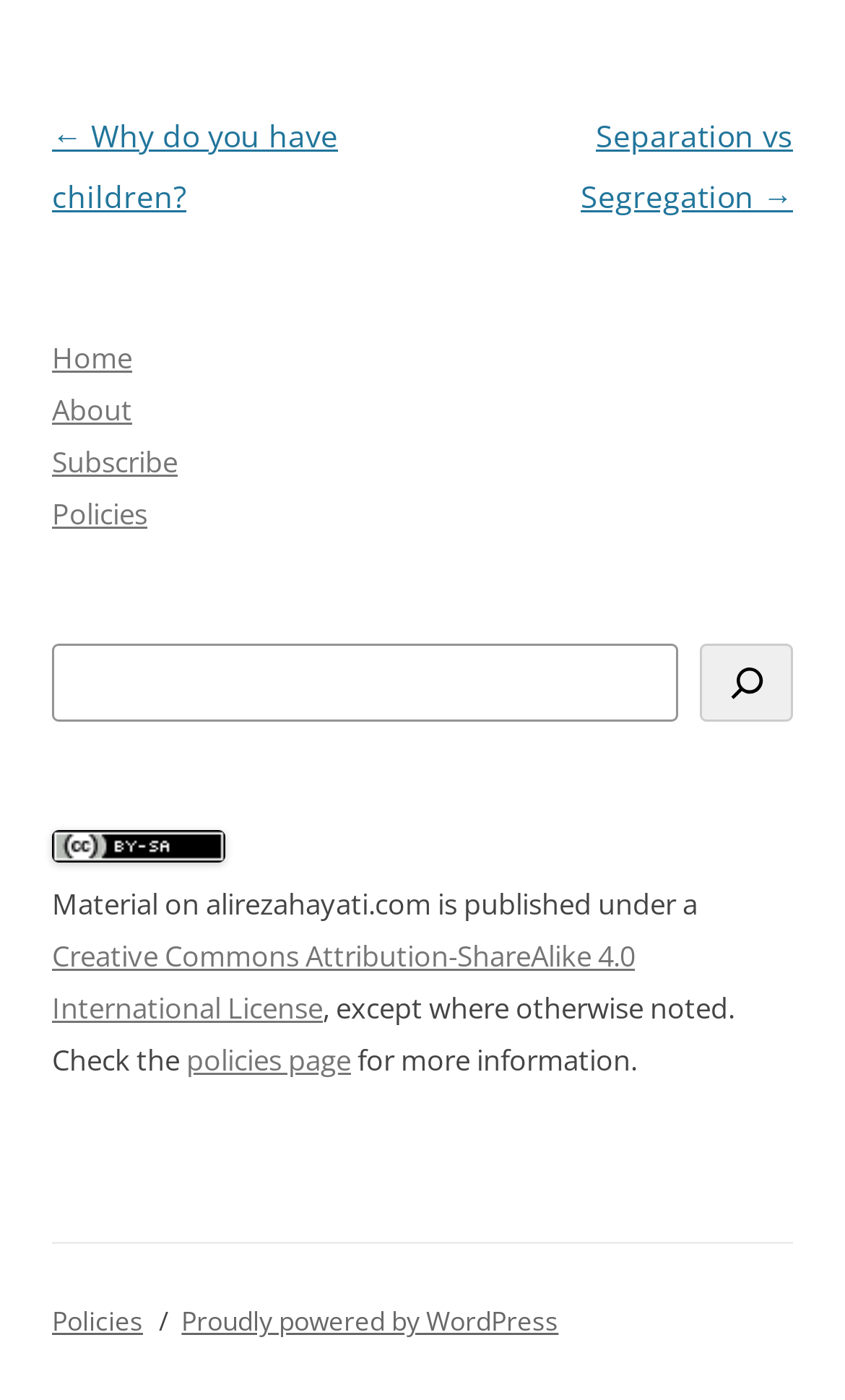Locate the bounding box coordinates of the clickable area to execute the instruction: "go to previous post". Provide the coordinates as four float numbers between 0 and 1, represented as [left, top, right, bottom].

[0.062, 0.083, 0.4, 0.155]